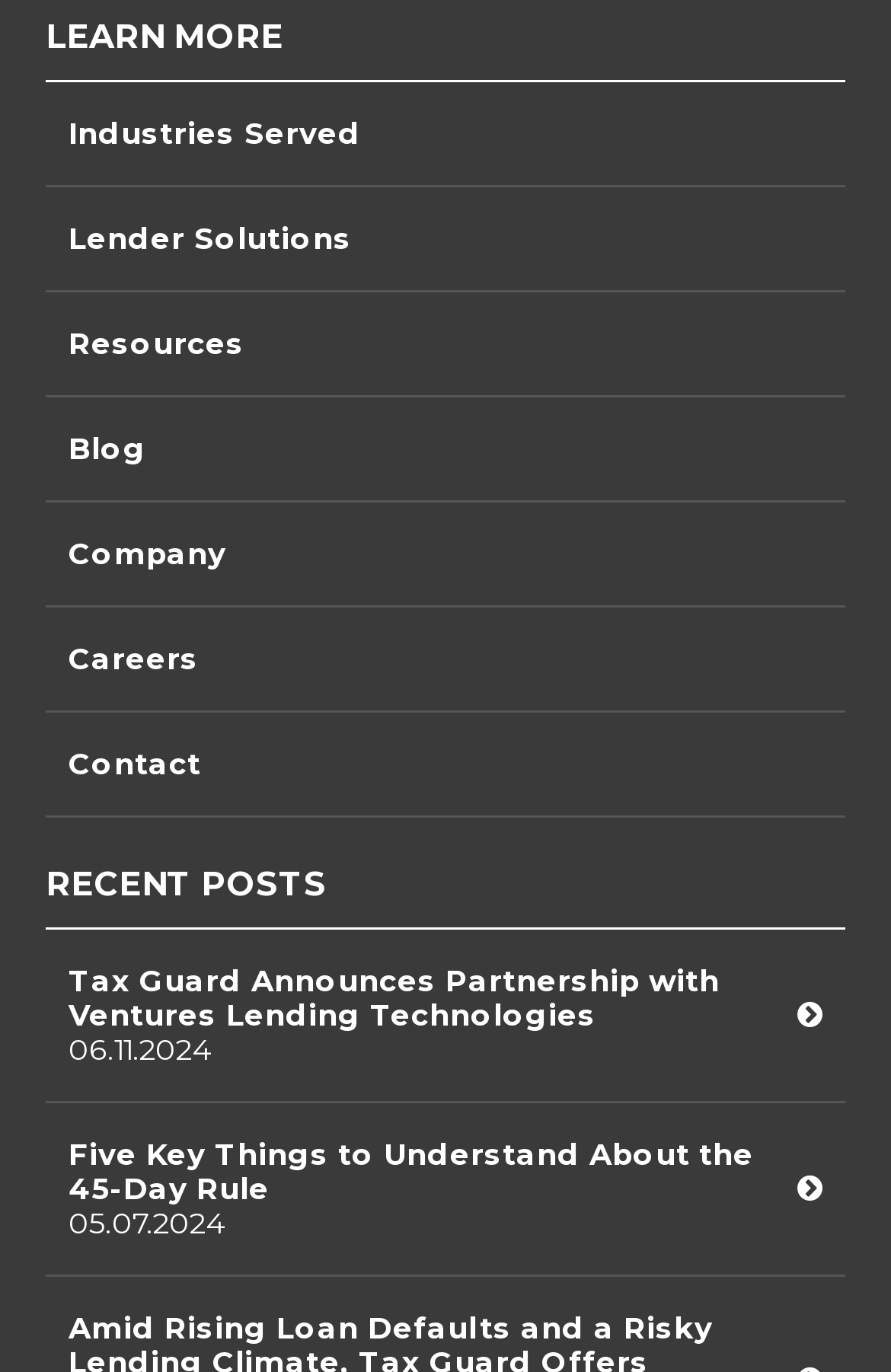Please determine the bounding box coordinates of the section I need to click to accomplish this instruction: "Close the notification".

None